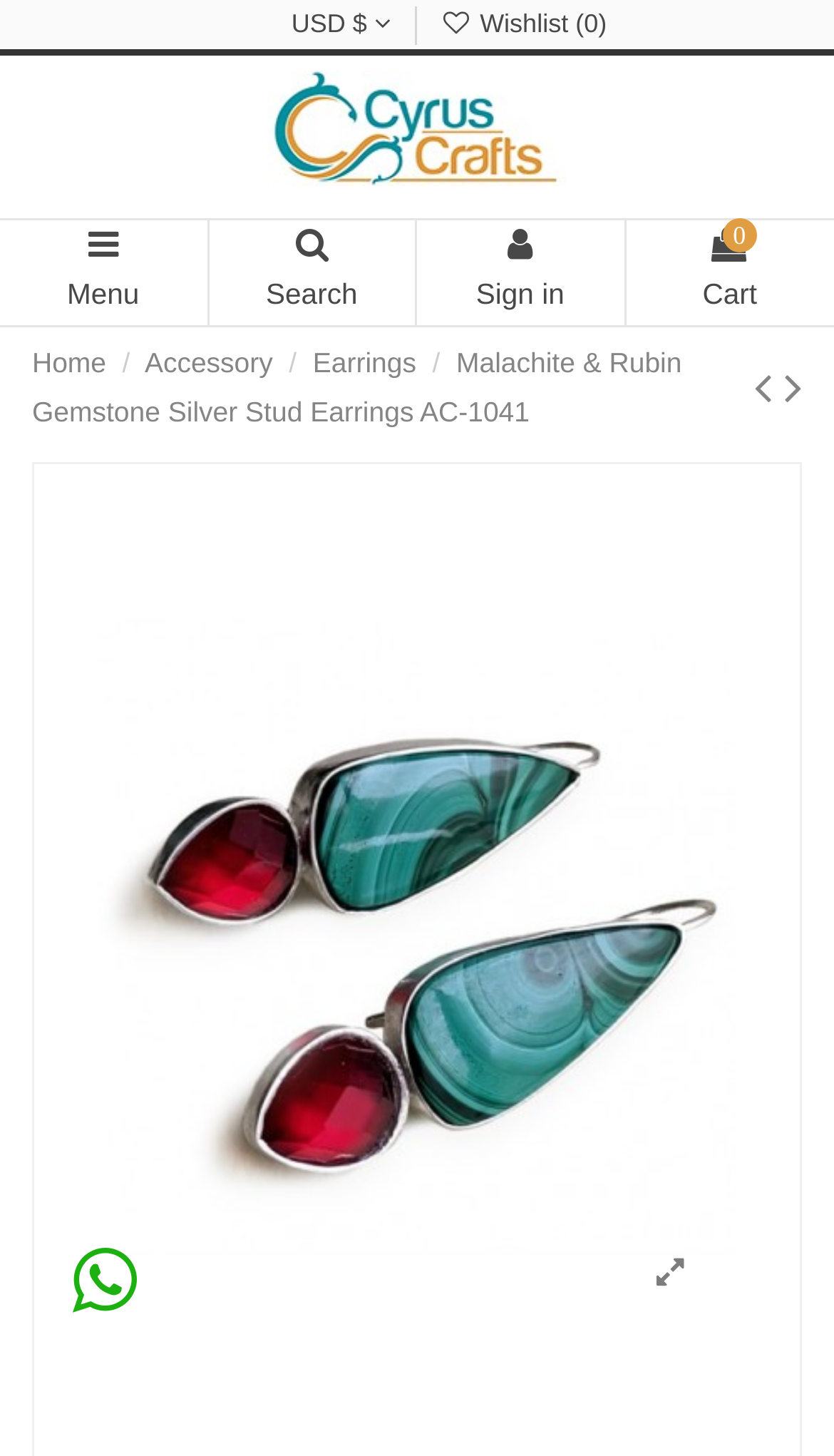What is the price of the earrings?
Look at the screenshot and provide an in-depth answer.

The price of the earrings is indicated by the StaticText element 'USD $' with bounding box coordinates [0.349, 0.006, 0.449, 0.026], which suggests that the price is in US dollars.